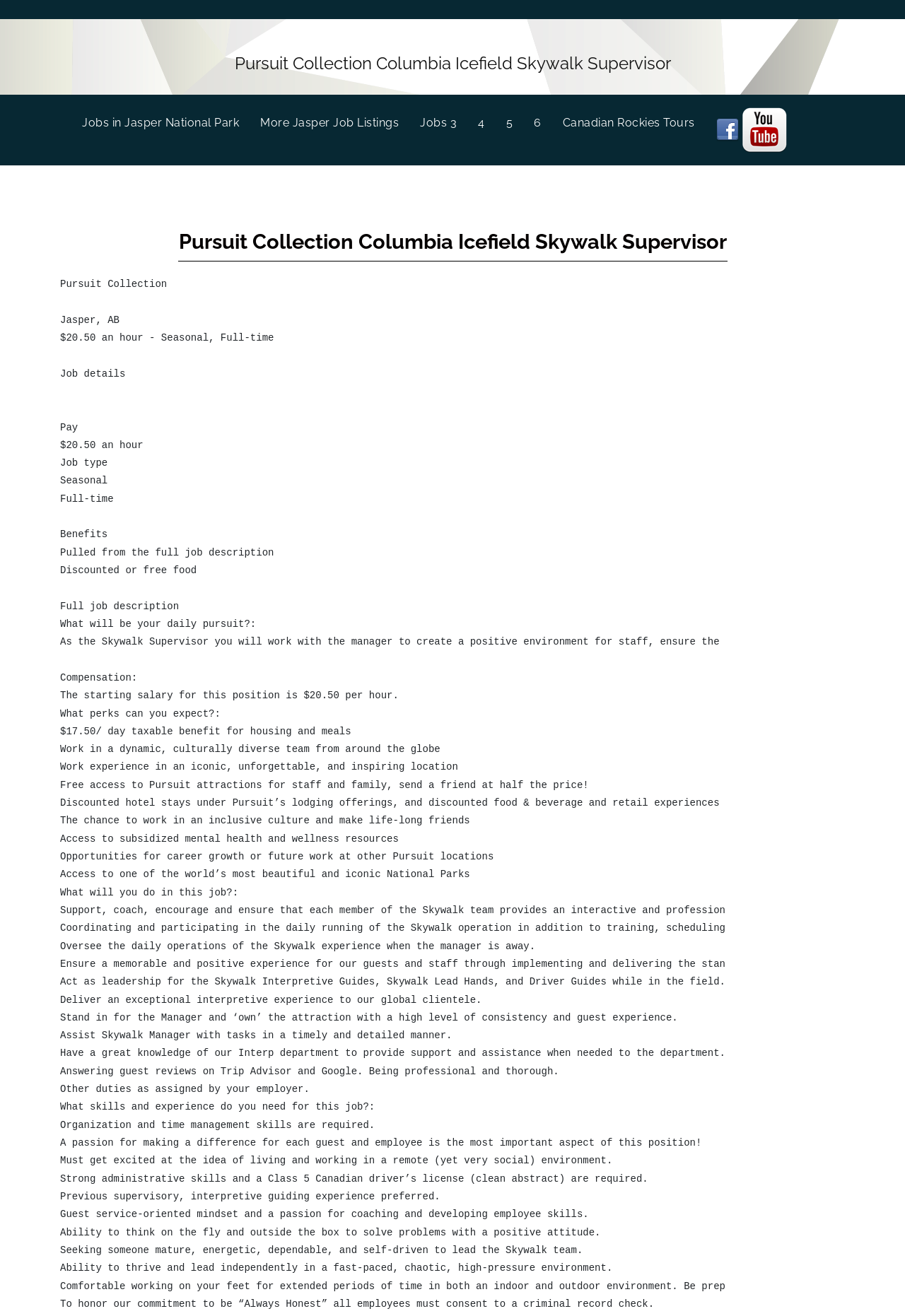What type of content is available on Wildlife on Video?
Using the image as a reference, deliver a detailed and thorough answer to the question.

I inferred that Wildlife on Video is related to video content because of the label 'Wildlife on Video' and the presence of an image with the same label, which suggests that it might be a video thumbnail.